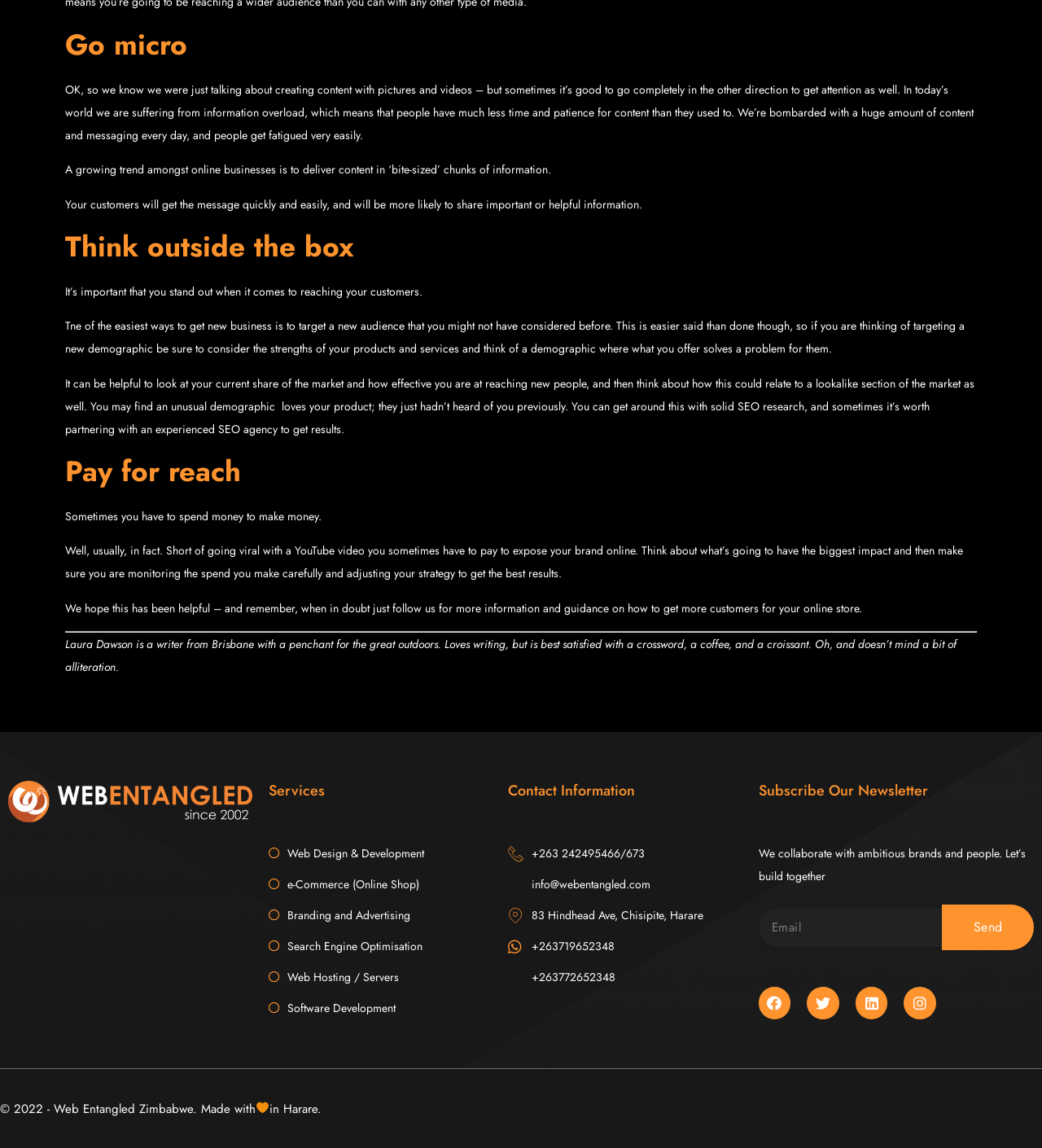Please determine the bounding box coordinates of the area that needs to be clicked to complete this task: 'Click on the 'Send' button'. The coordinates must be four float numbers between 0 and 1, formatted as [left, top, right, bottom].

[0.904, 0.788, 0.992, 0.828]